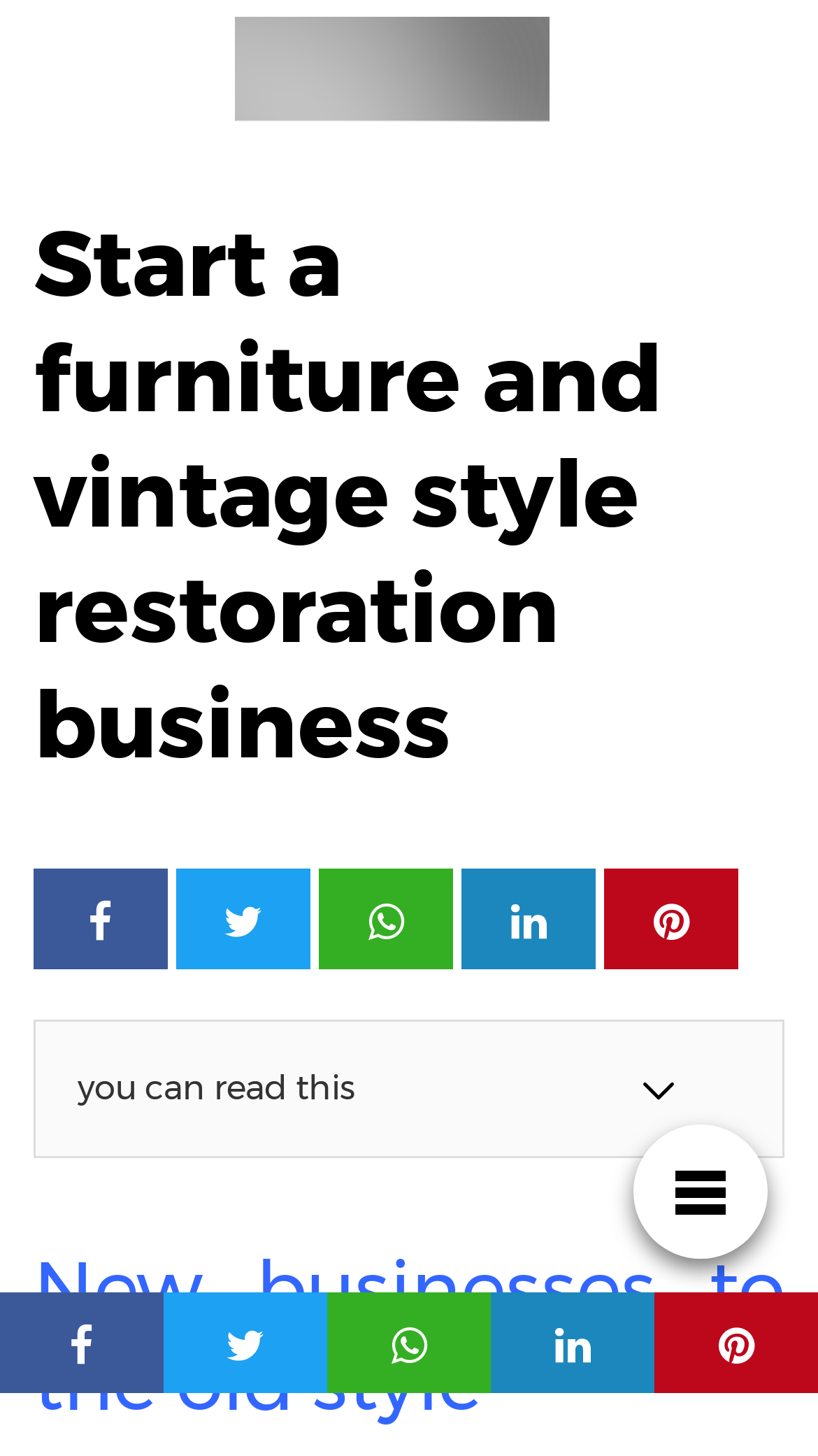Based on the visual content of the image, answer the question thoroughly: Is the checkbox checked?

The checkbox located at the bottom of the webpage with a bounding box coordinate of [0.773, 0.734, 0.814, 0.757] is not checked, as indicated by the 'checked: false' property.